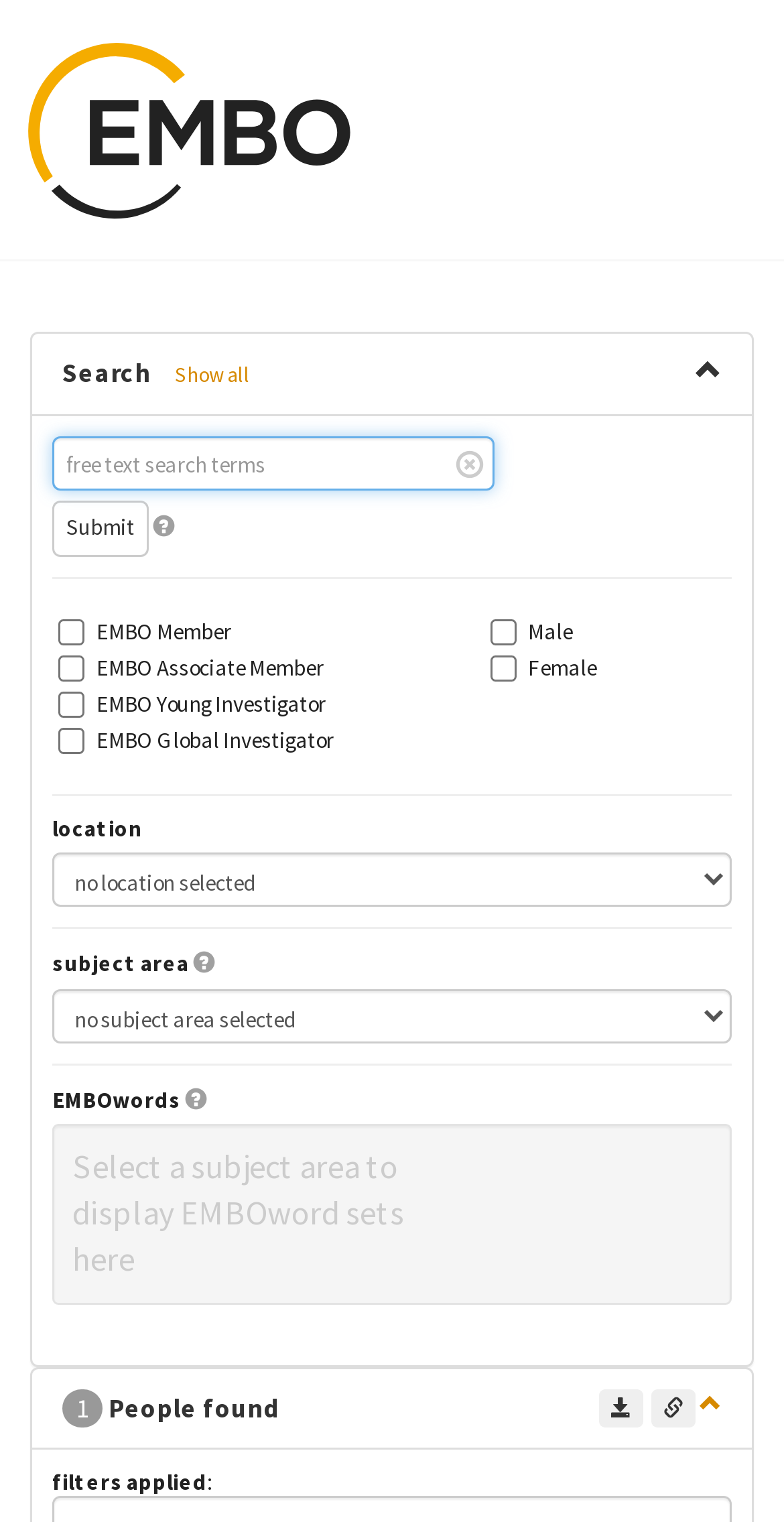Can you determine the bounding box coordinates of the area that needs to be clicked to fulfill the following instruction: "Show all search results"?

[0.223, 0.238, 0.318, 0.255]